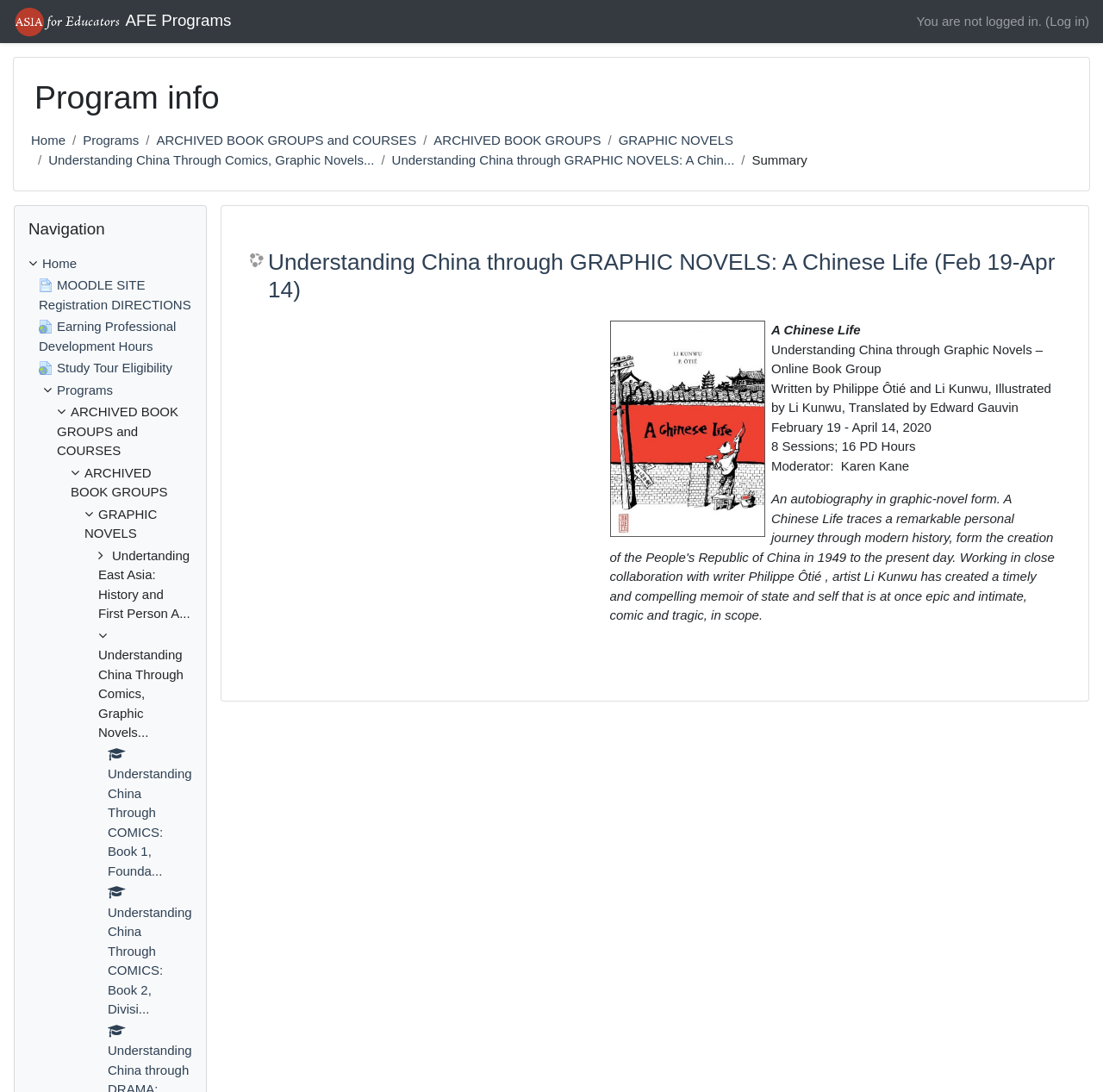Please provide a detailed answer to the question below by examining the image:
What is the type of the image displayed in the main content region?

I looked at the main content region and found the image, which appears to be a graphic novel illustration, and the surrounding text mentions 'Graphic Novels'.